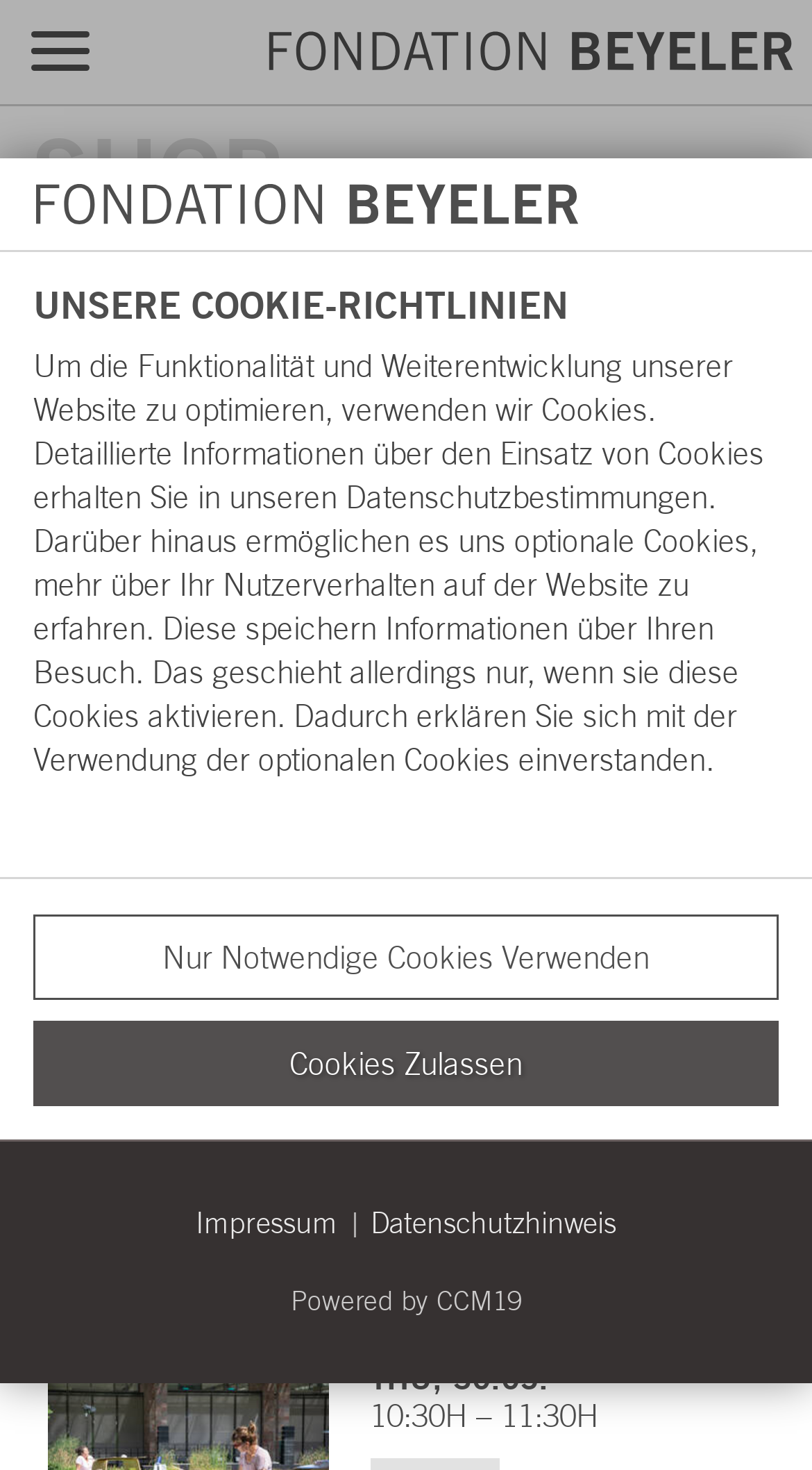Given the element description "Events" in the screenshot, predict the bounding box coordinates of that UI element.

[0.038, 0.836, 0.264, 0.877]